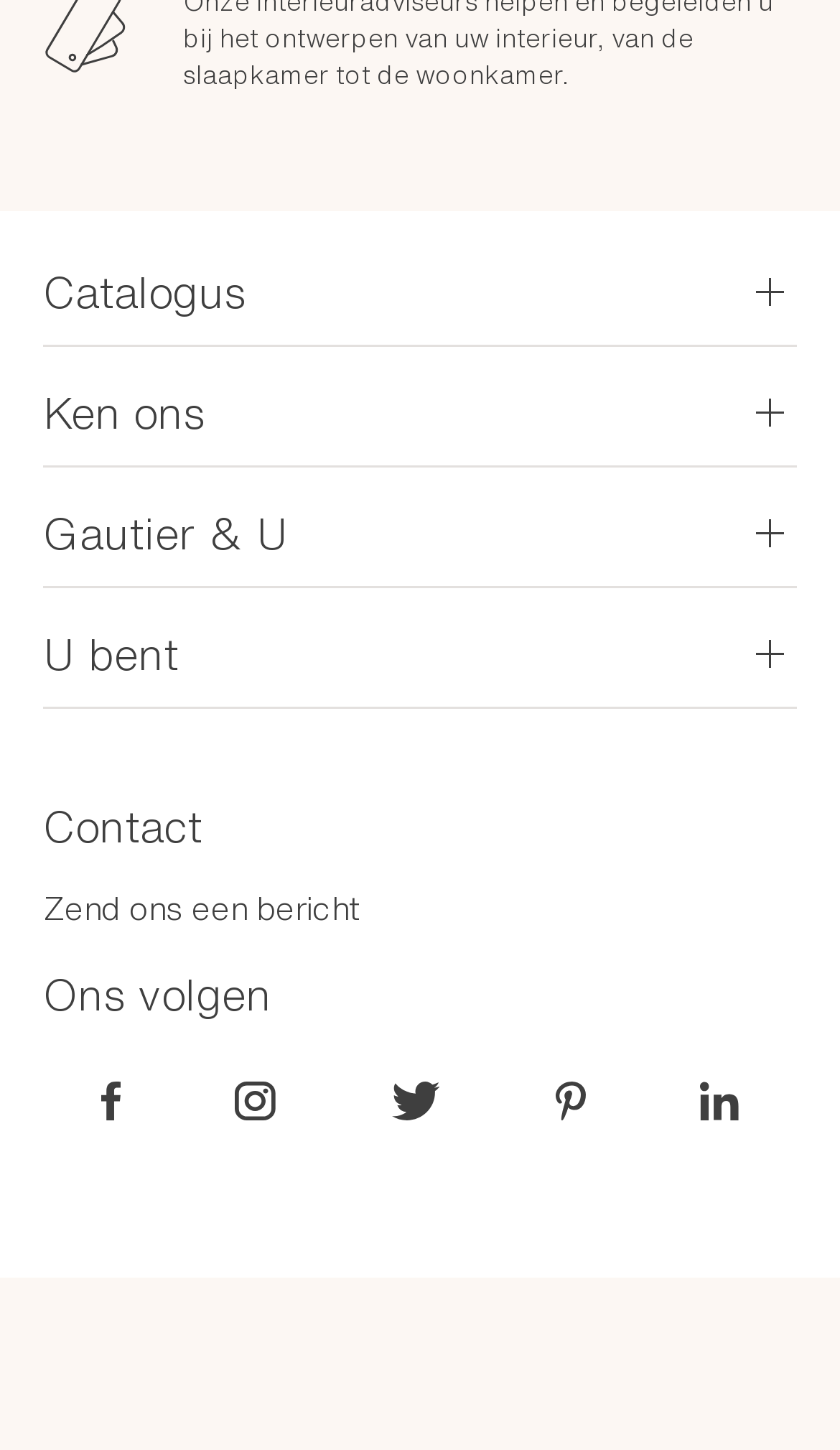Extract the bounding box coordinates for the HTML element that matches this description: "Word onze volgende partner". The coordinates should be four float numbers between 0 and 1, i.e., [left, top, right, bottom].

[0.051, 0.809, 0.551, 0.832]